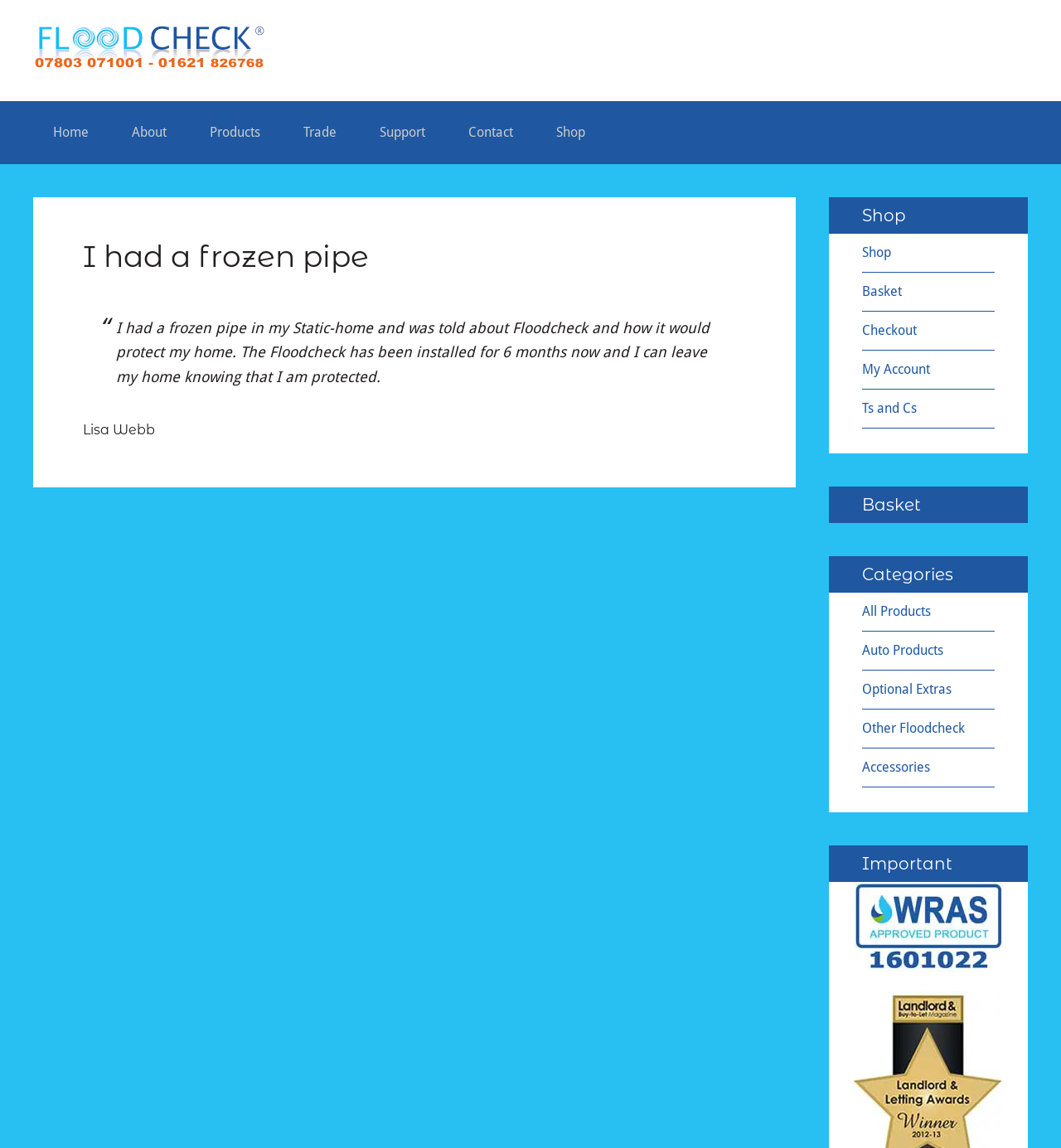Identify and extract the main heading from the webpage.

I had a frozen pipe